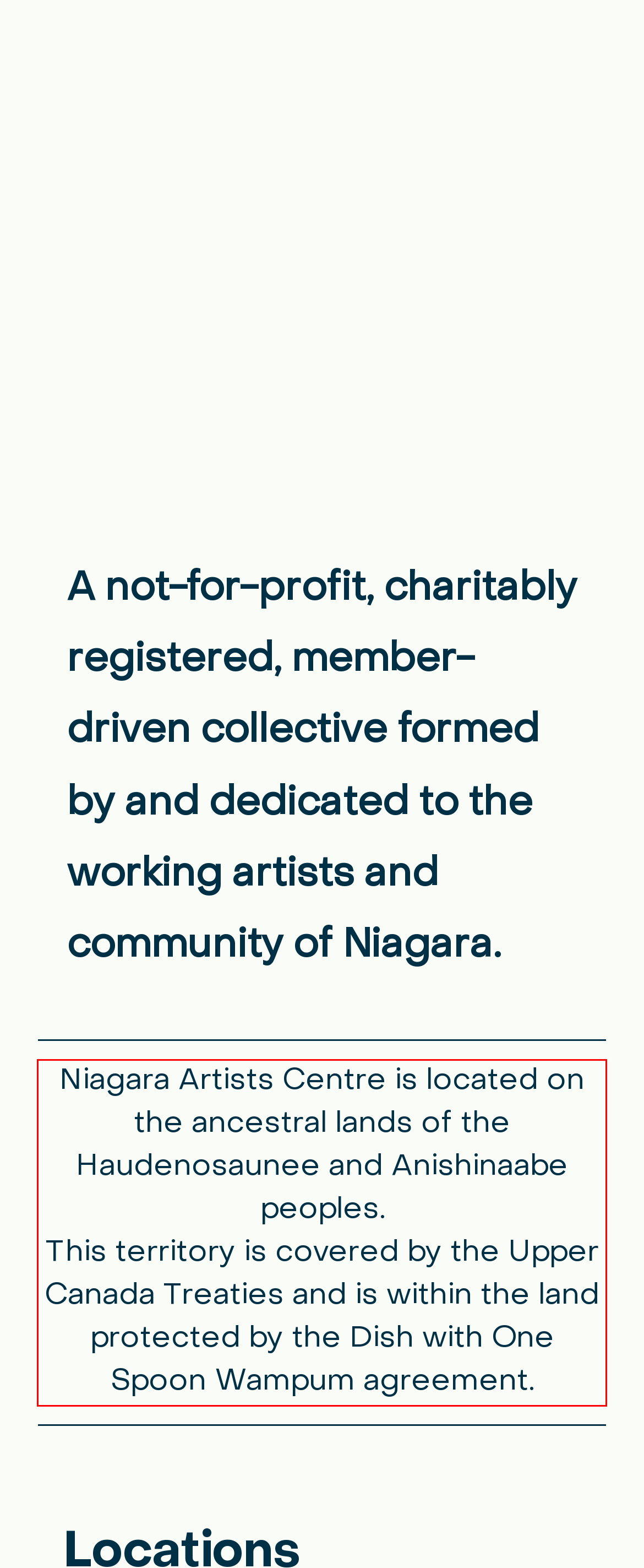Given the screenshot of a webpage, identify the red rectangle bounding box and recognize the text content inside it, generating the extracted text.

Niagara Artists Centre is located on the ancestral lands of the Haudenosaunee and Anishinaabe peoples. This territory is covered by the Upper Canada Treaties and is within the land protected by the Dish with One Spoon Wampum agreement.